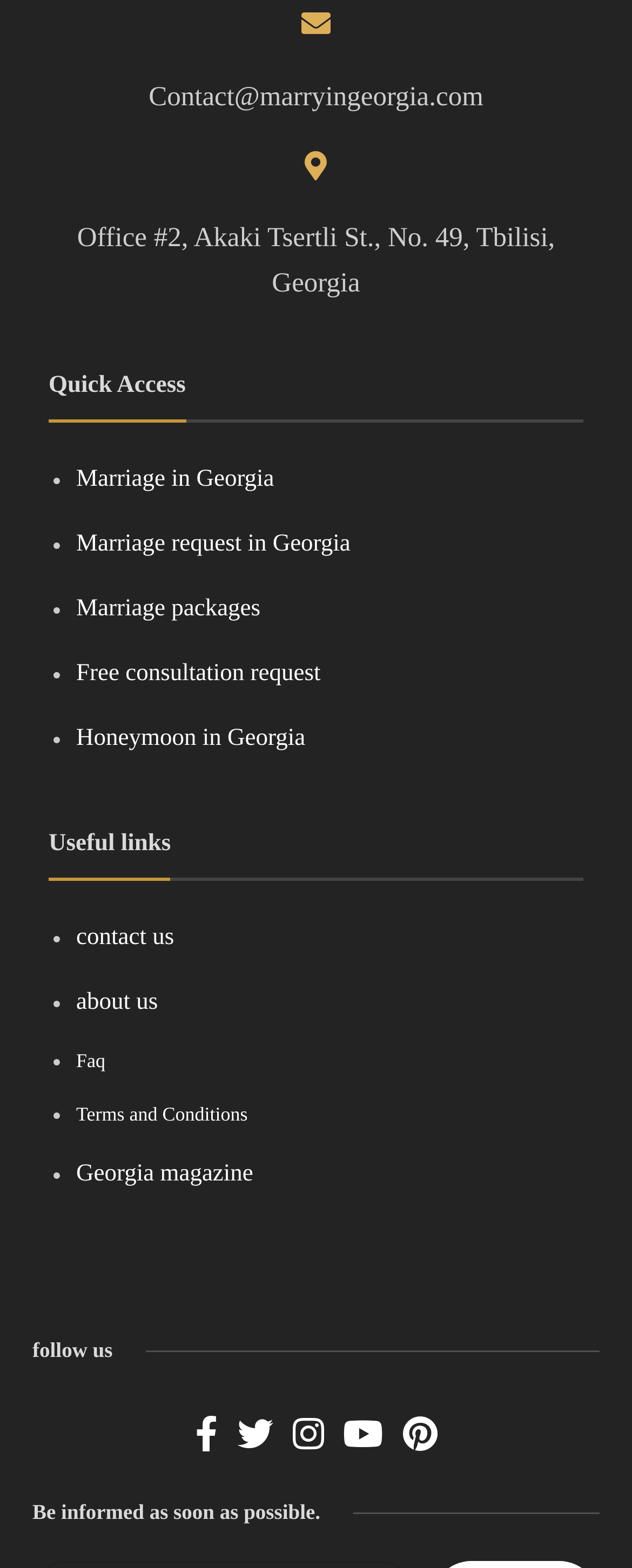Identify the bounding box coordinates necessary to click and complete the given instruction: "Read the terms and conditions".

[0.121, 0.704, 0.392, 0.718]